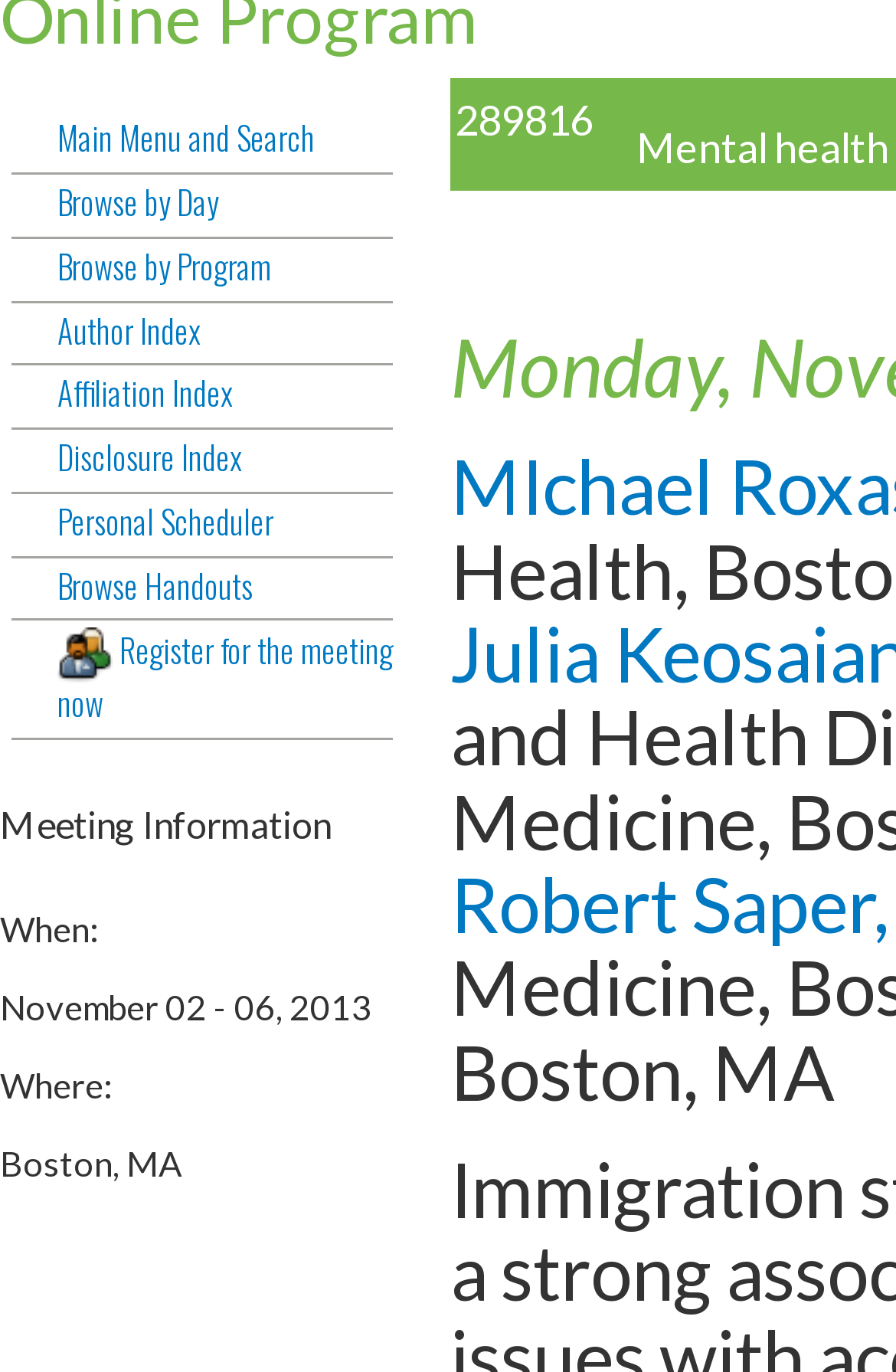Can you find the bounding box coordinates for the UI element given this description: "Register for the meeting now"? Provide the coordinates as four float numbers between 0 and 1: [left, top, right, bottom].

[0.013, 0.458, 0.438, 0.539]